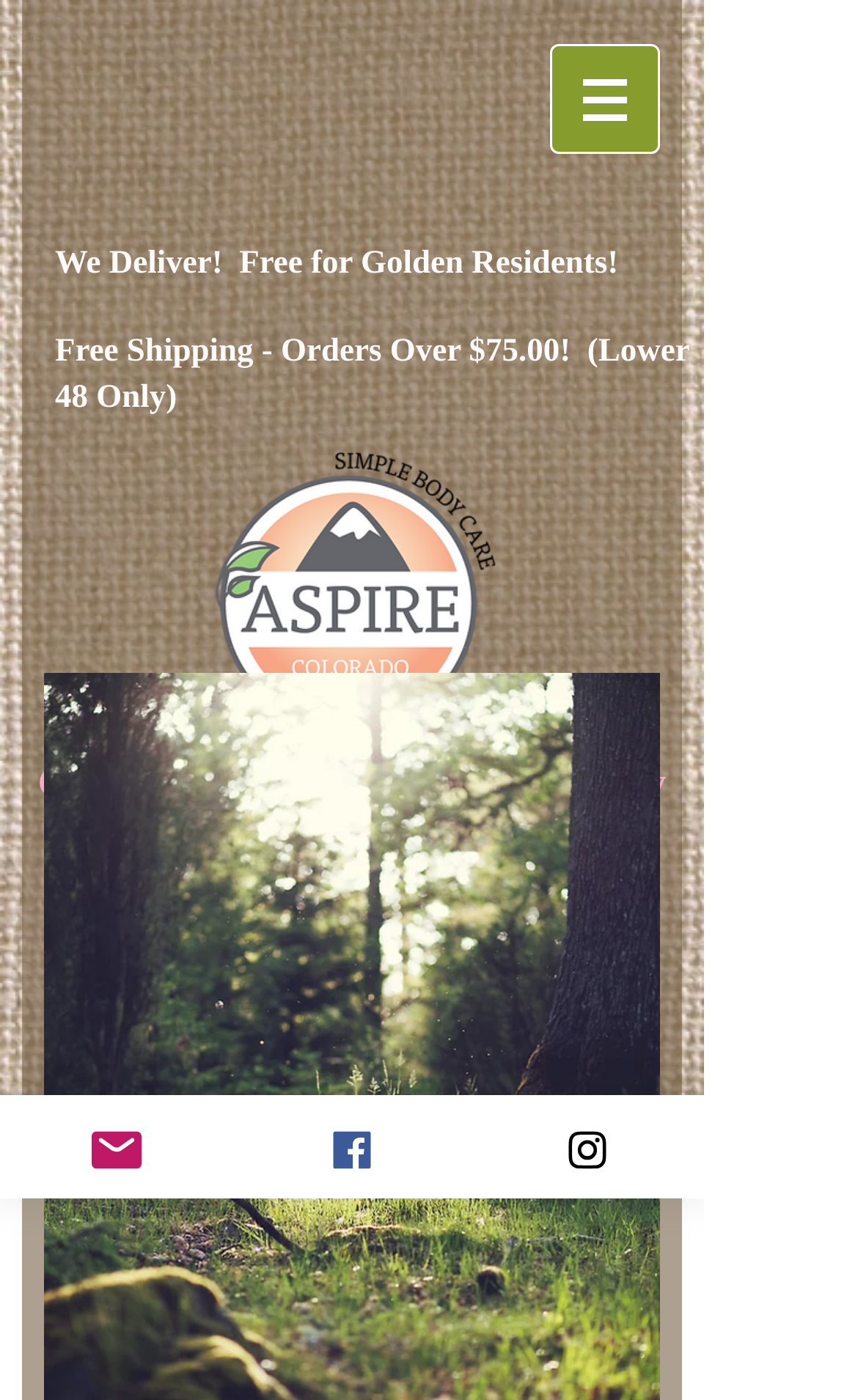Where is the store located?
Look at the screenshot and respond with one word or a short phrase.

Golden, Colorado